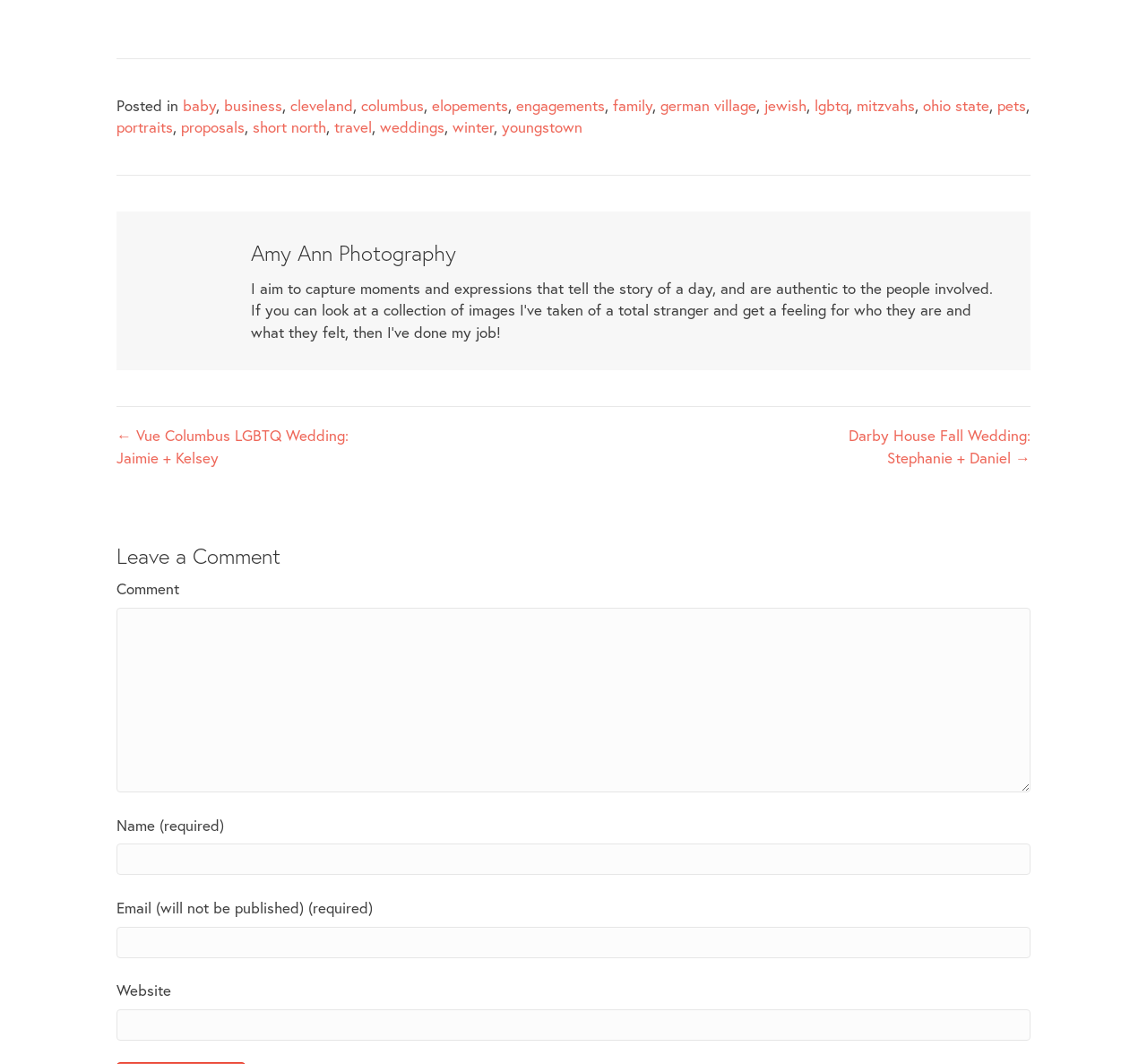Determine the bounding box of the UI element mentioned here: "parent_node: Comment name="email"". The coordinates must be in the format [left, top, right, bottom] with values ranging from 0 to 1.

[0.102, 0.871, 0.898, 0.9]